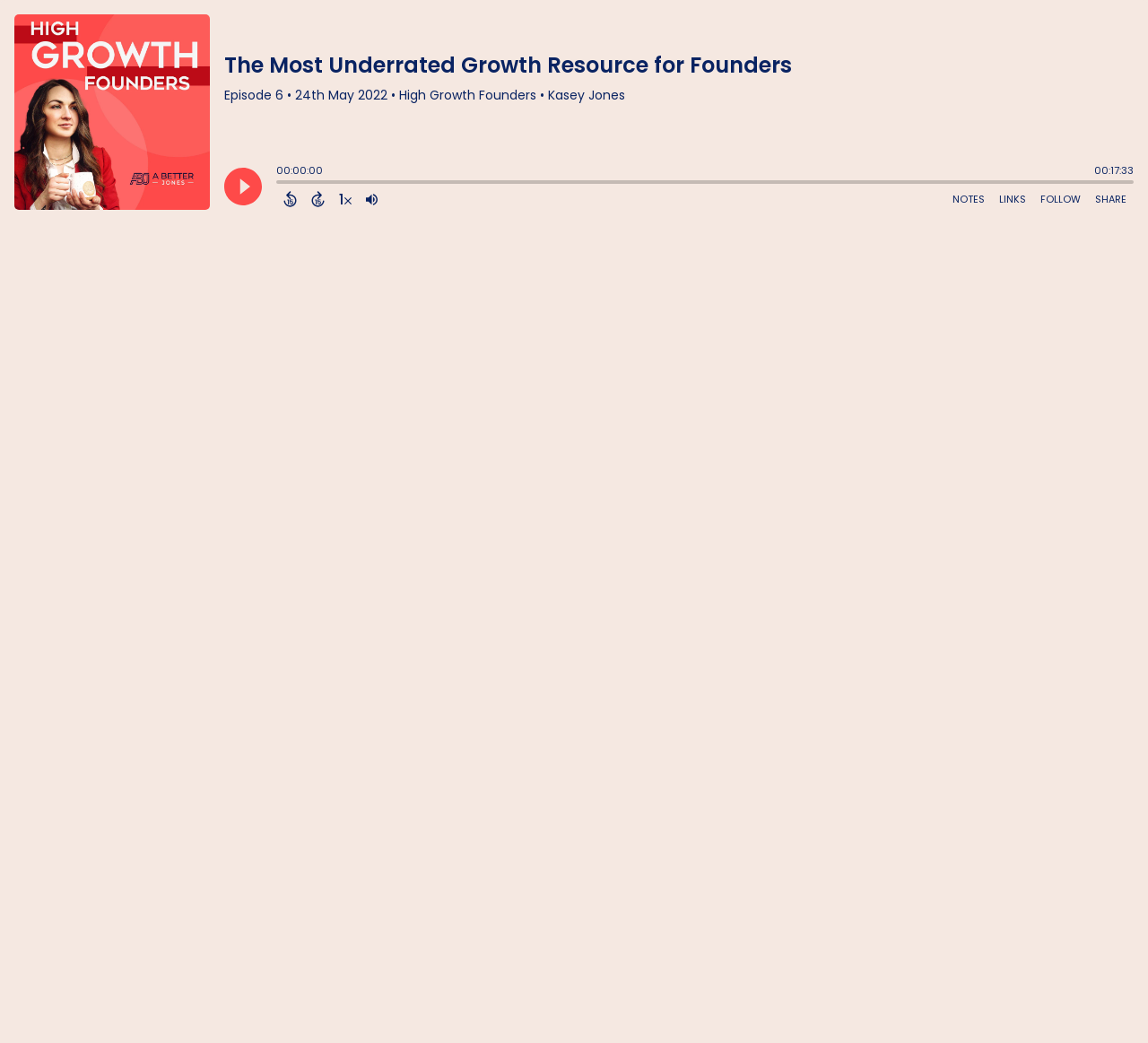Identify the bounding box of the HTML element described here: "parent_node: 00:00:00 aria-label="Play"". Provide the coordinates as four float numbers between 0 and 1: [left, top, right, bottom].

[0.195, 0.161, 0.228, 0.197]